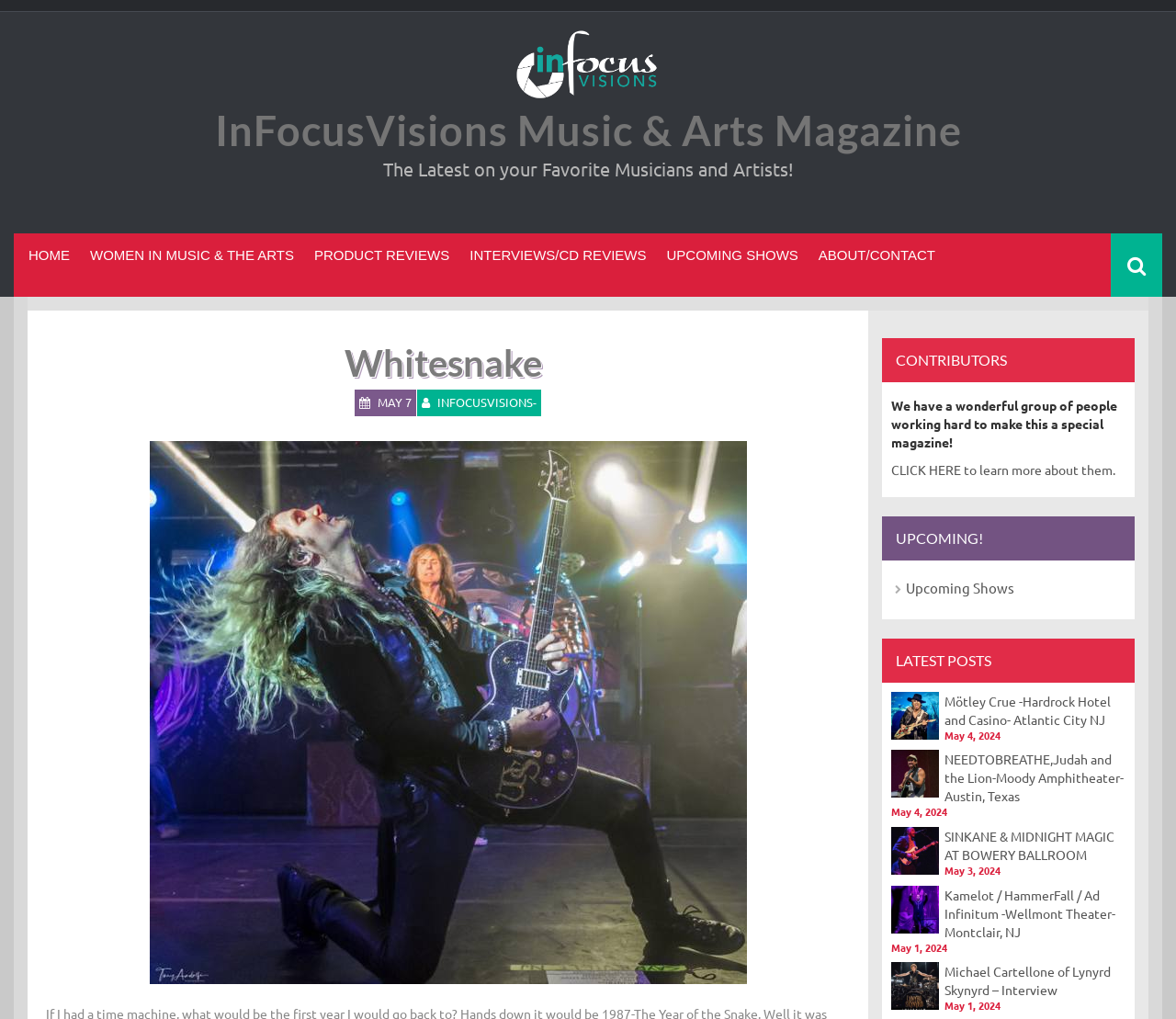Please indicate the bounding box coordinates for the clickable area to complete the following task: "Check the upcoming show of NEEDTOBREATHE". The coordinates should be specified as four float numbers between 0 and 1, i.e., [left, top, right, bottom].

[0.758, 0.749, 0.798, 0.765]